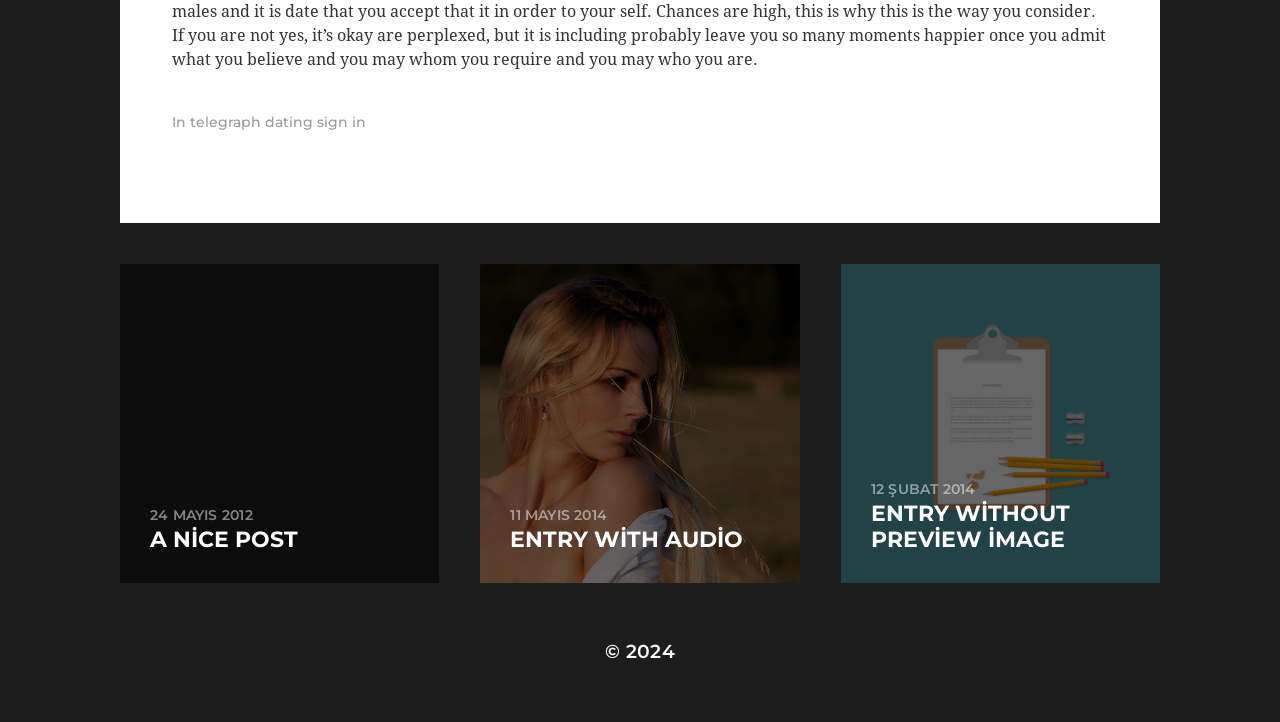What is the date of the latest post?
Please craft a detailed and exhaustive response to the question.

I found the latest post by looking at the dates of the links on the webpage. The link with the date '24 MAYIS 2012' is the latest one.